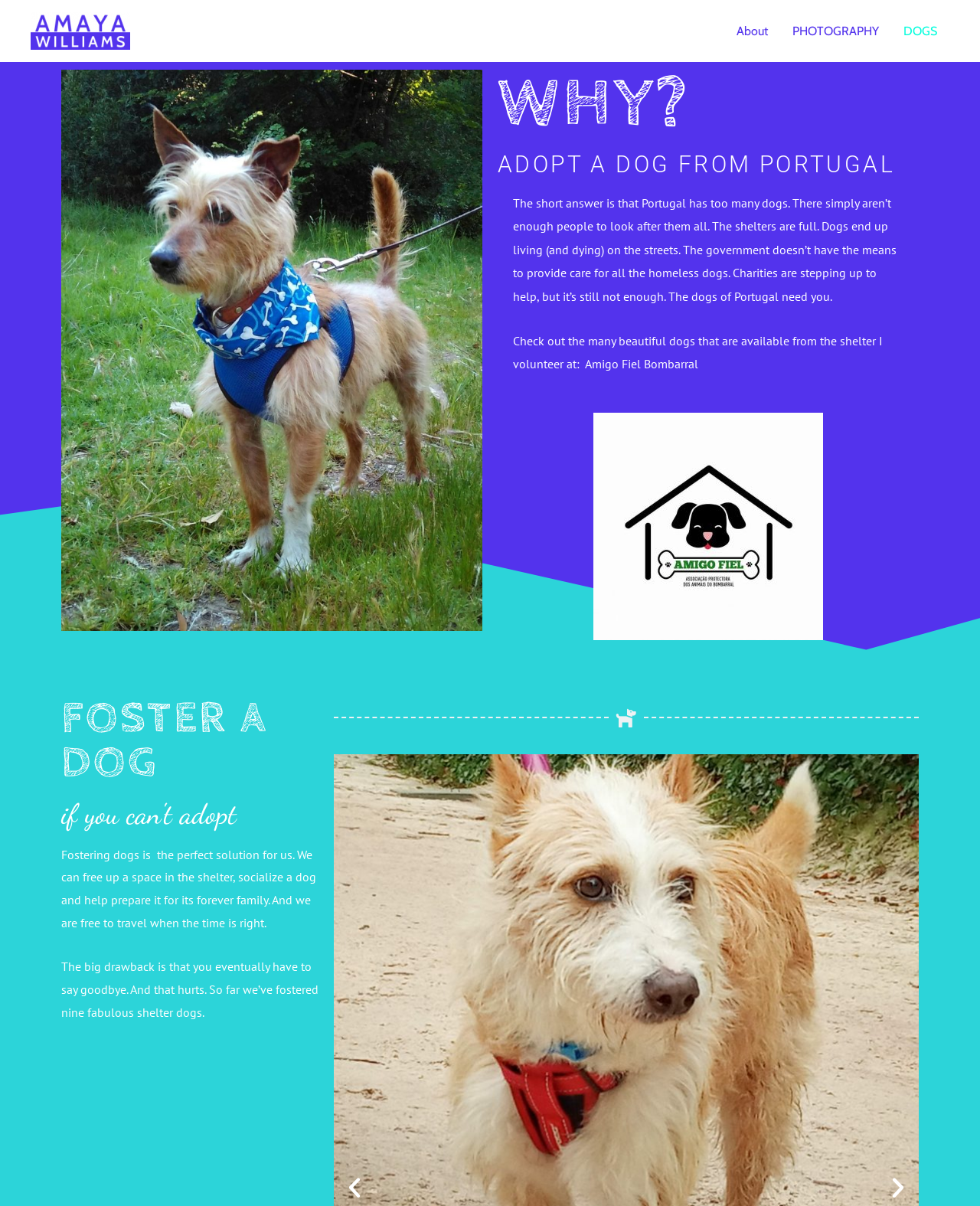How many dogs have the authors fostered so far?
We need a detailed and exhaustive answer to the question. Please elaborate.

According to the text, the authors have fostered nine fabulous shelter dogs so far, and they mention that saying goodbye to the dogs is the big drawback of fostering.